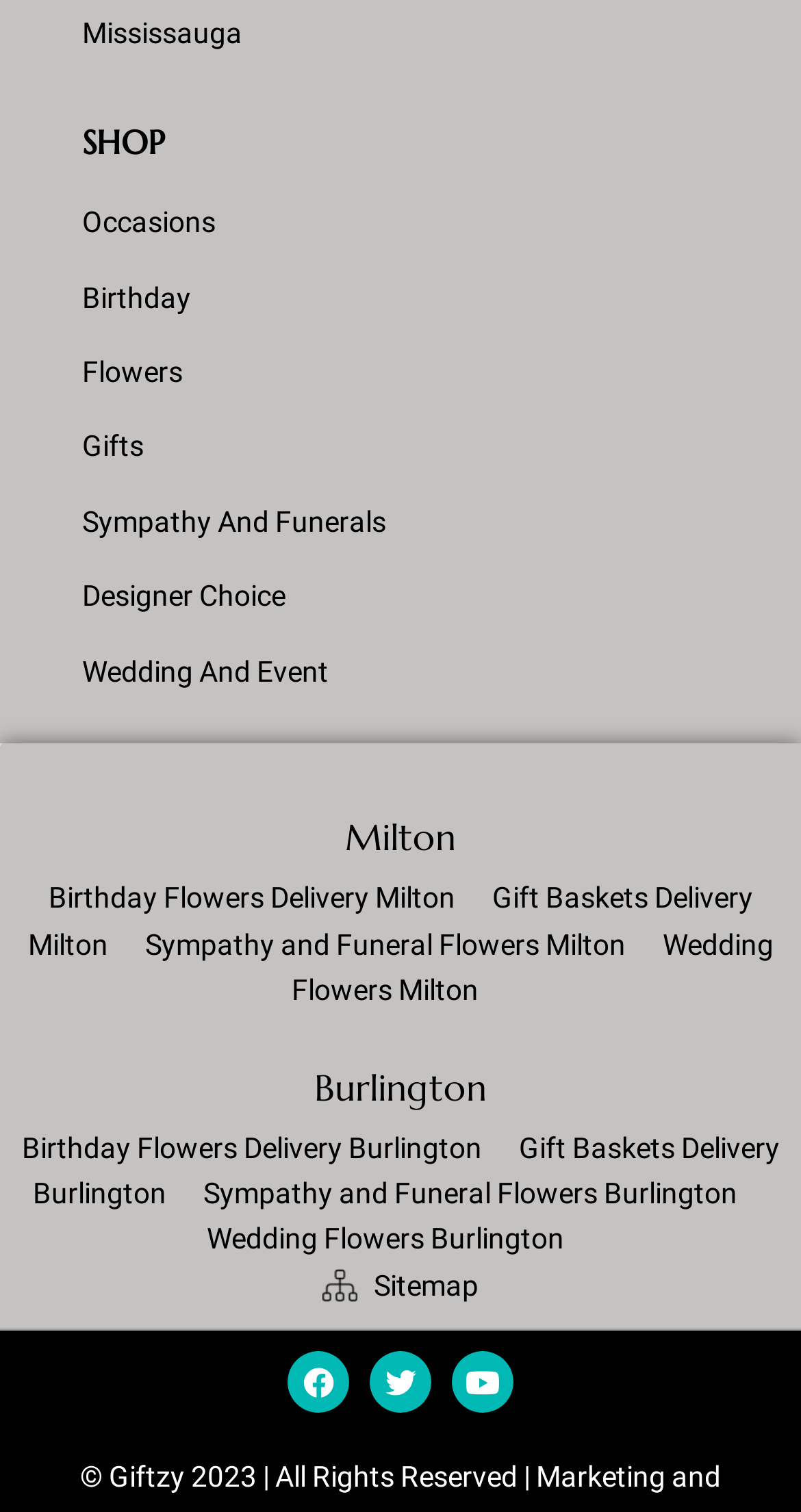Give a short answer using one word or phrase for the question:
What city is mentioned at the top of the page?

Mississauga